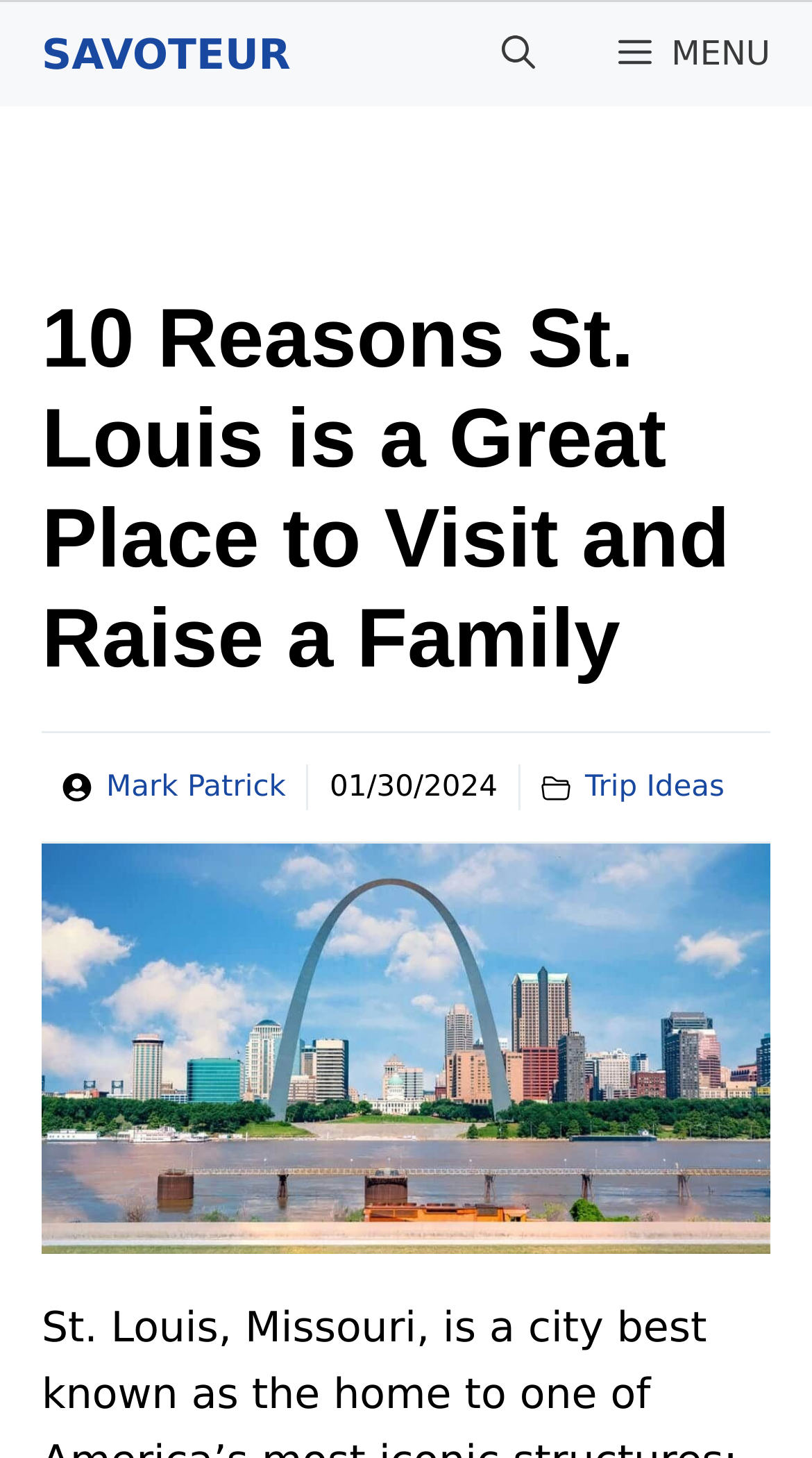Please answer the following query using a single word or phrase: 
What is the main topic of the article?

St. Louis